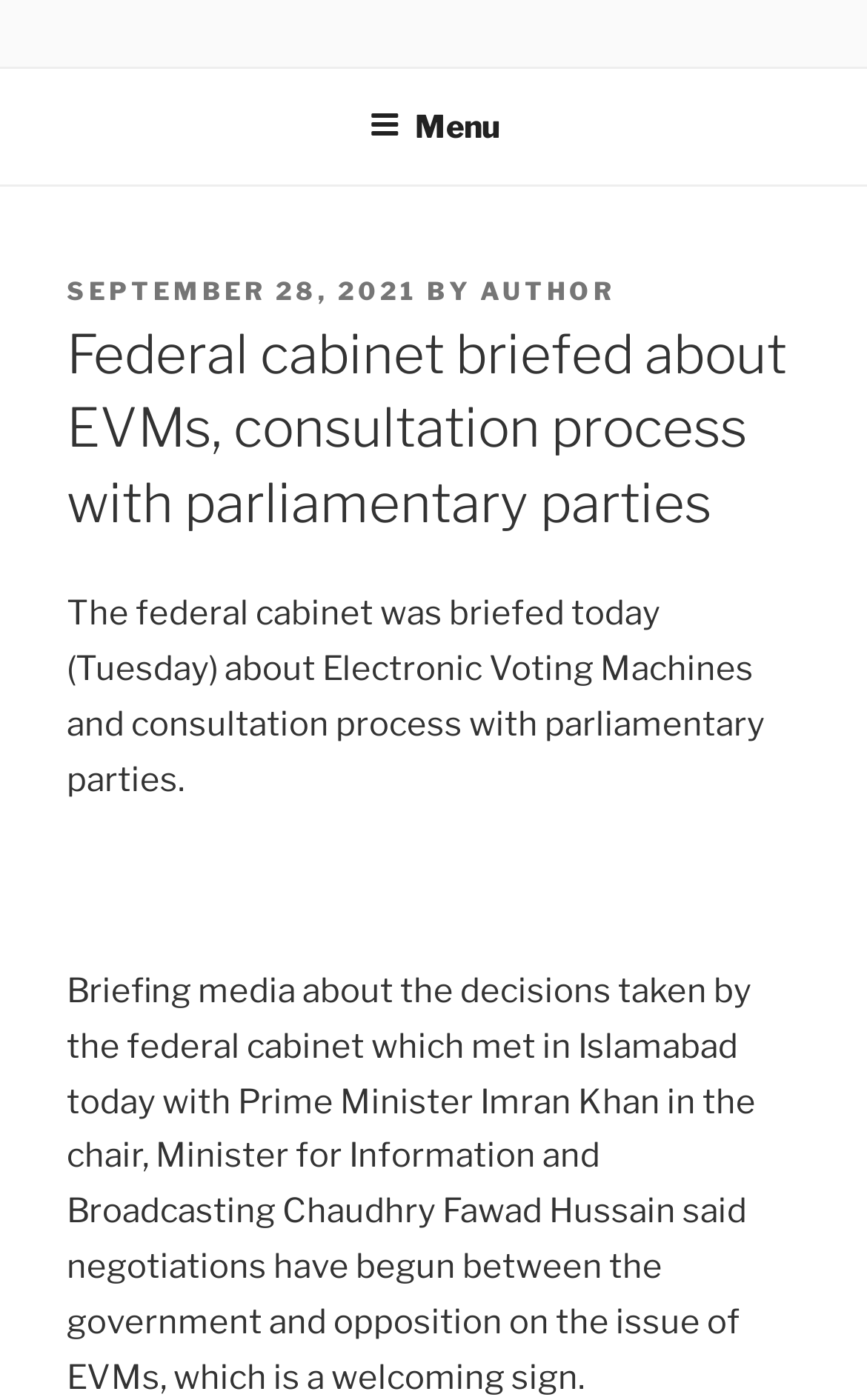Provide an in-depth caption for the contents of the webpage.

The webpage appears to be a news article from the "Business Observer" website. At the top, there is a link to the website's homepage labeled "BUSINESS OBSERVER" and a static text "Updates Regarding Business!" positioned to its right. Below these elements, a top menu navigation bar spans the entire width of the page.

Upon expanding the top menu, a header section is revealed, containing a "POSTED ON" label, a link to the date "SEPTEMBER 28, 2021", and a "BY" label followed by a link to the author's name. Below this header, a main heading reads "Federal cabinet briefed about EVMs, consultation process with parliamentary parties".

The main content of the article is divided into three paragraphs. The first paragraph summarizes the briefing of the federal cabinet about Electronic Voting Machines and consultation with parliamentary parties. The second paragraph is a single non-breaking space character, likely used for formatting purposes. The third and final paragraph provides more details about the briefing, including the start of negotiations between the government and opposition on the issue of EVMs.

There are no images on the page. The overall structure of the webpage is organized, with clear headings and concise text.